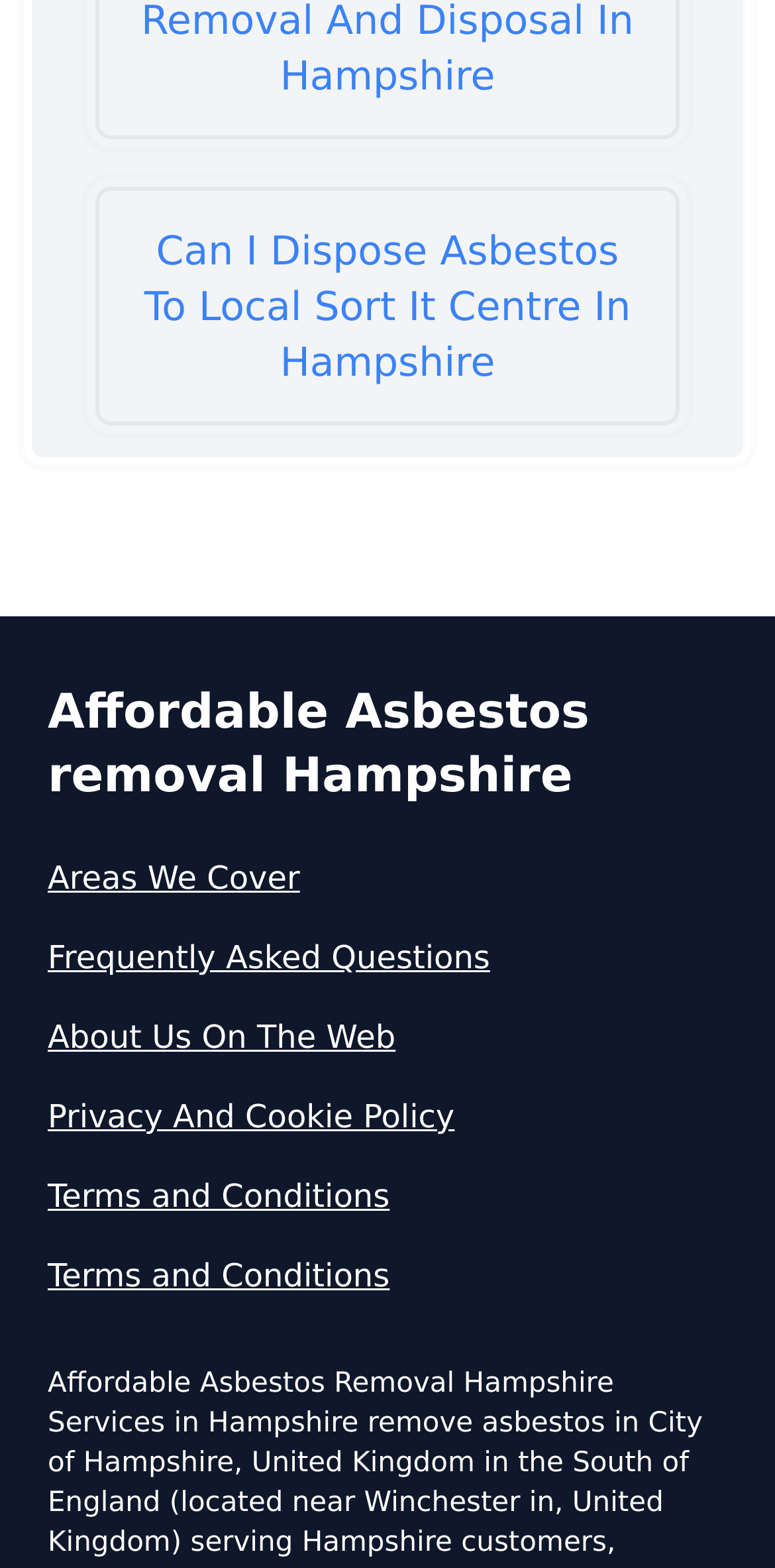Please give a short response to the question using one word or a phrase:
How many levels of hierarchy are in the accessibility tree?

2